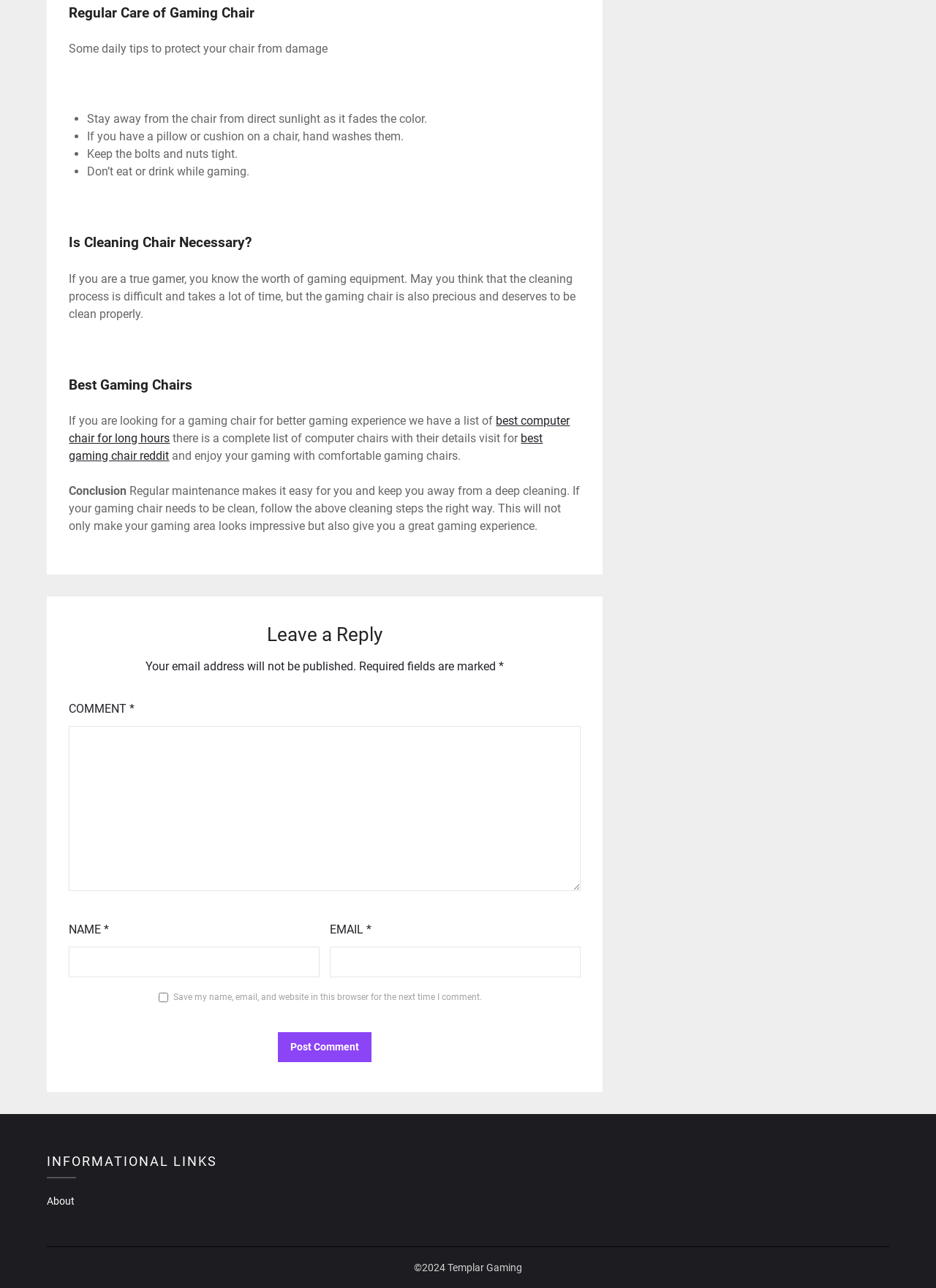What is the main topic of the webpage?
Can you offer a detailed and complete answer to this question?

The webpage is primarily focused on providing tips and guidelines for the regular care and maintenance of gaming chairs, as evident from the headings and content of the webpage.